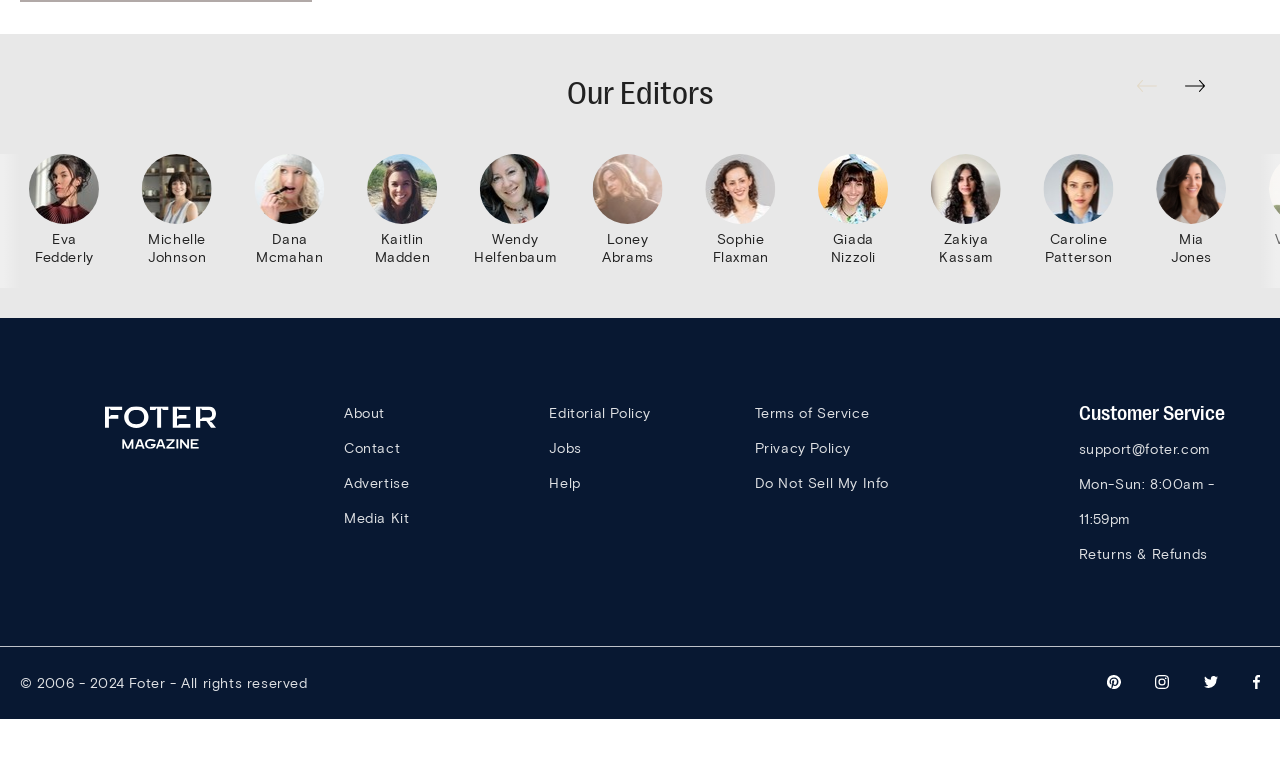Please predict the bounding box coordinates of the element's region where a click is necessary to complete the following instruction: "Go to the next page". The coordinates should be represented by four float numbers between 0 and 1, i.e., [left, top, right, bottom].

[0.924, 0.163, 0.944, 0.195]